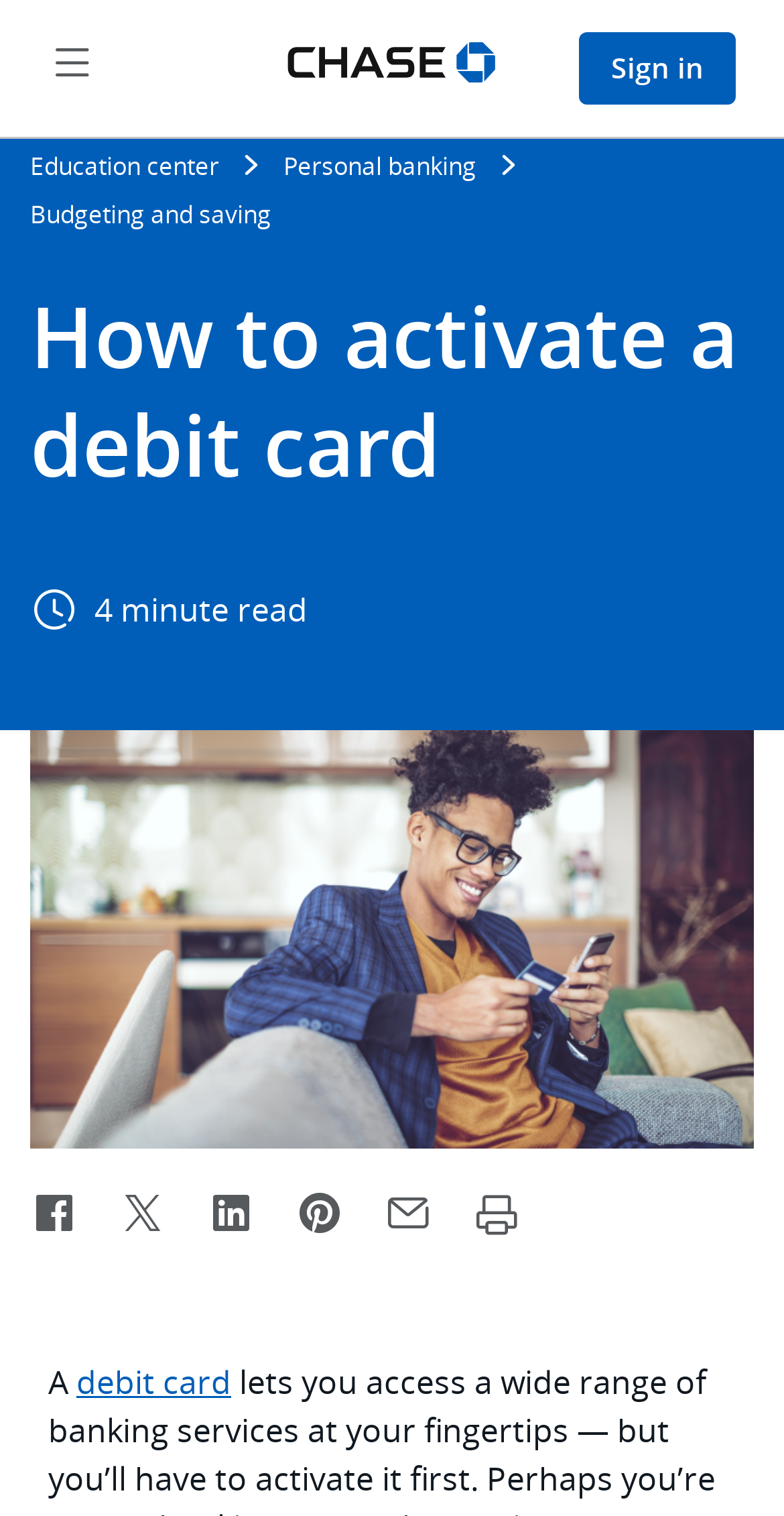Provide the bounding box coordinates, formatted as (top-left x, top-left y, bottom-right x, bottom-right y), with all values being floating point numbers between 0 and 1. Identify the bounding box of the UI element that matches the description: debit card

[0.097, 0.897, 0.295, 0.926]